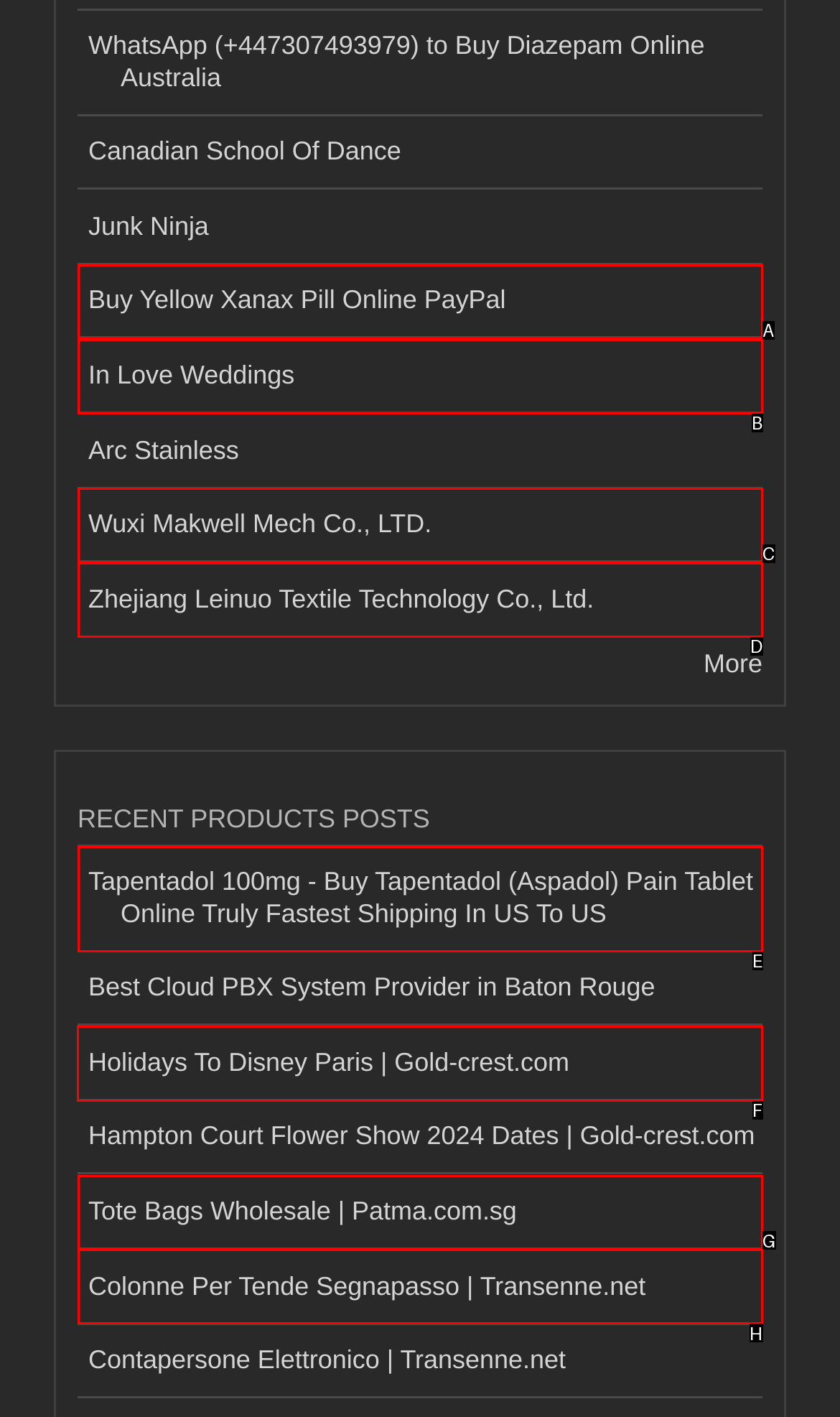Choose the letter of the option you need to click to Learn more about Holidays to Disney Paris. Answer with the letter only.

F